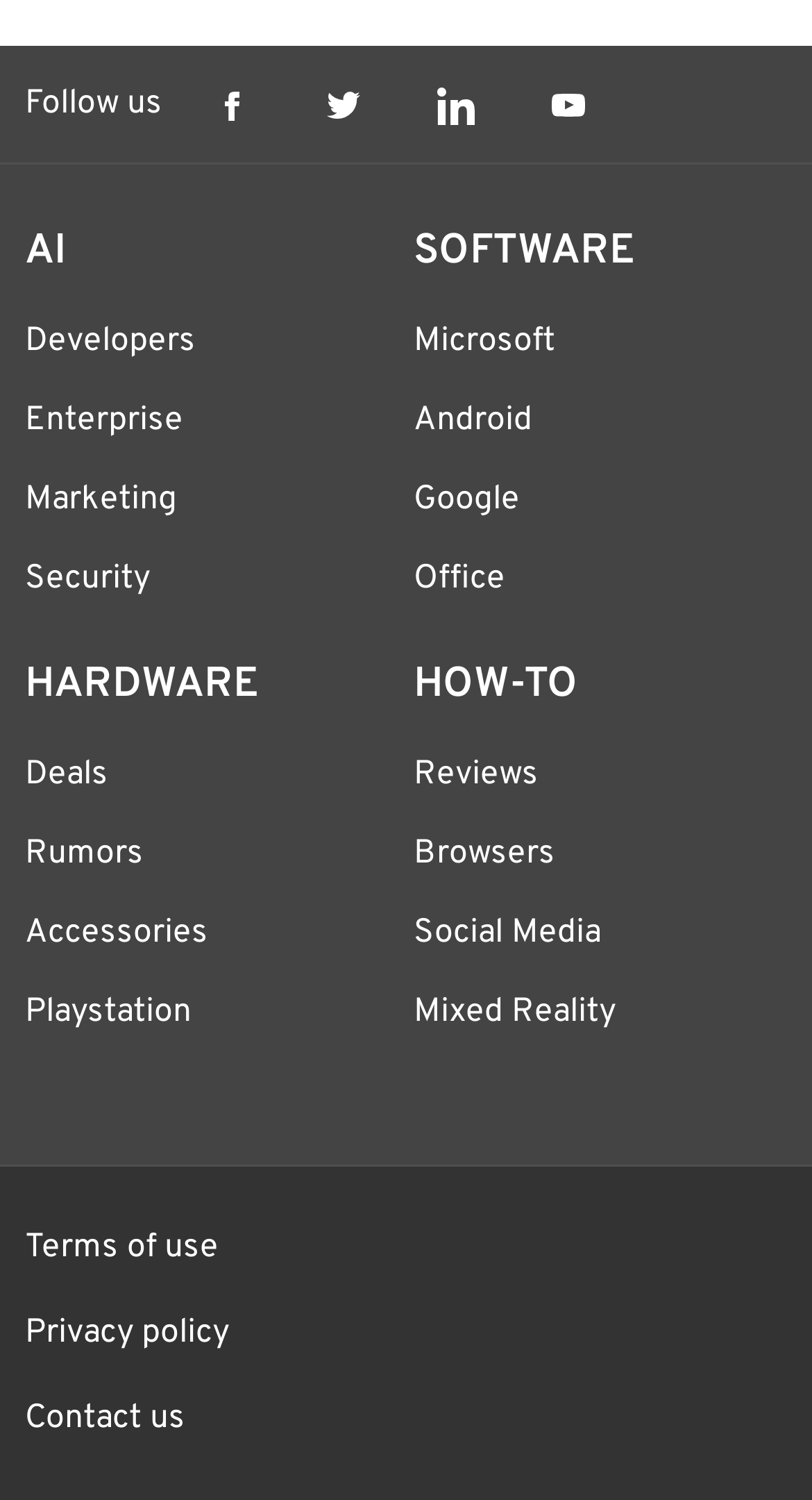Based on the description "AI", find the bounding box of the specified UI element.

[0.031, 0.154, 0.491, 0.182]